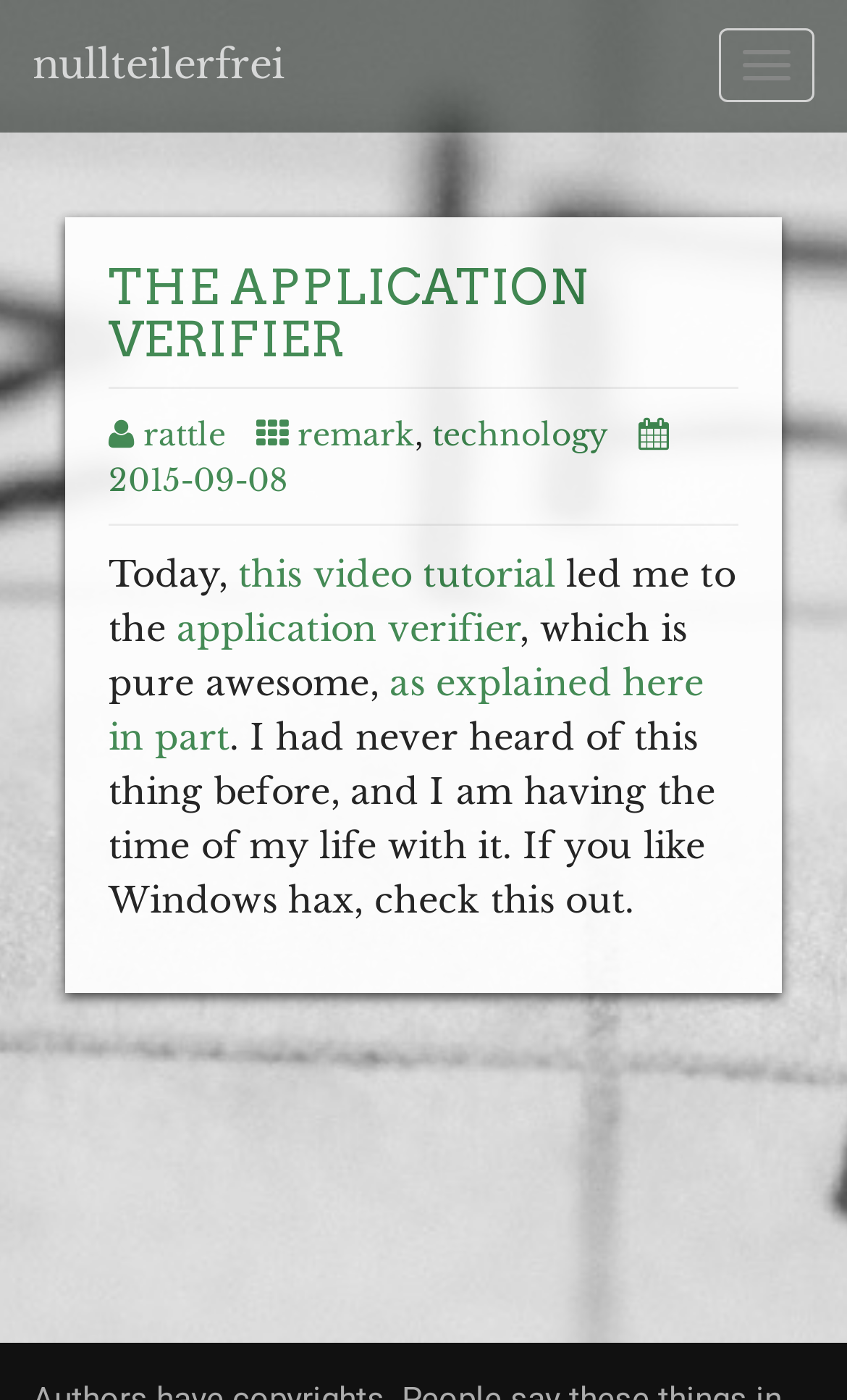Please identify the bounding box coordinates of the element I should click to complete this instruction: 'Read the application verifier heading'. The coordinates should be given as four float numbers between 0 and 1, like this: [left, top, right, bottom].

[0.128, 0.186, 0.872, 0.261]